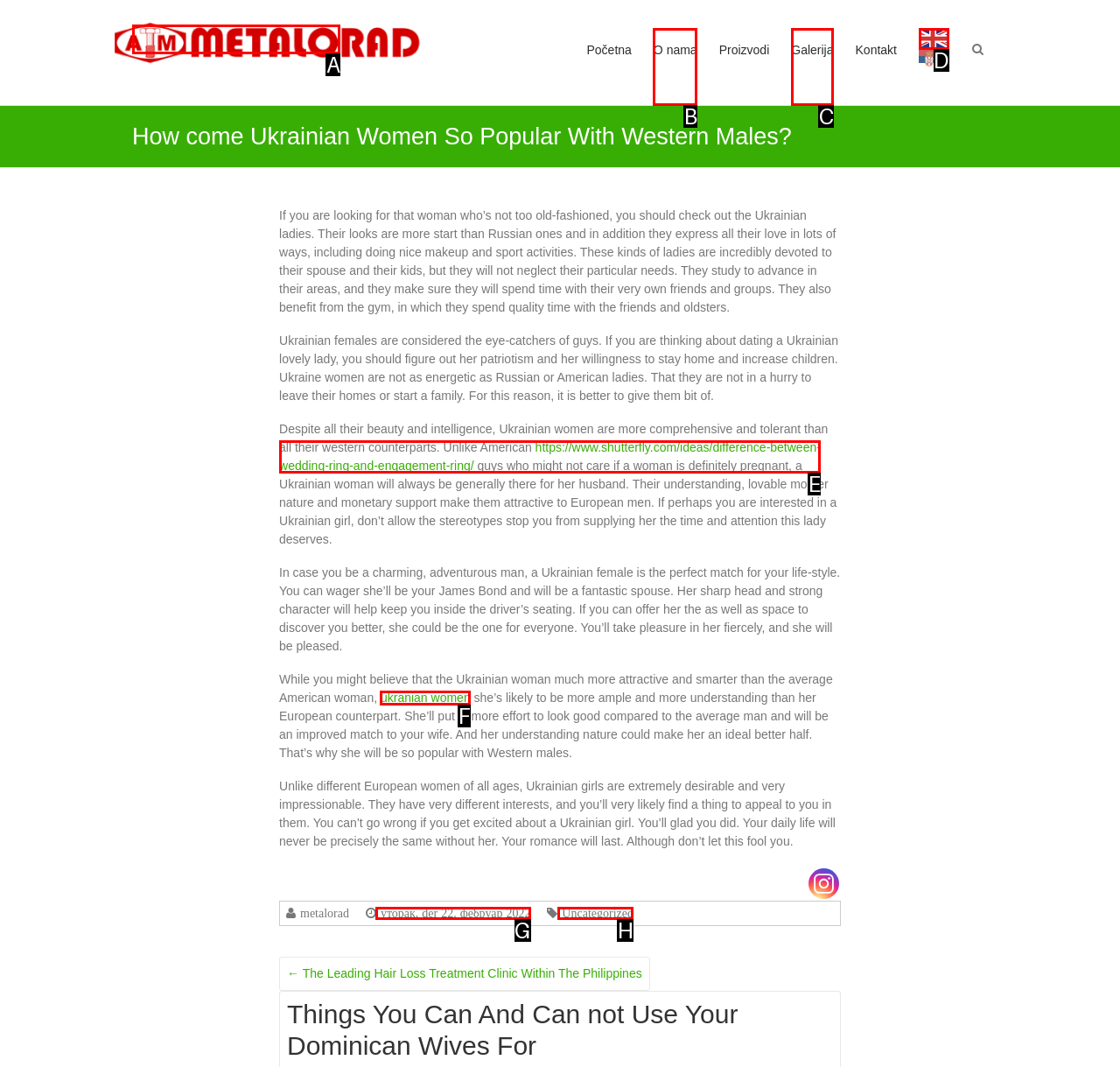Based on the description: title="English", identify the matching HTML element. Reply with the letter of the correct option directly.

D